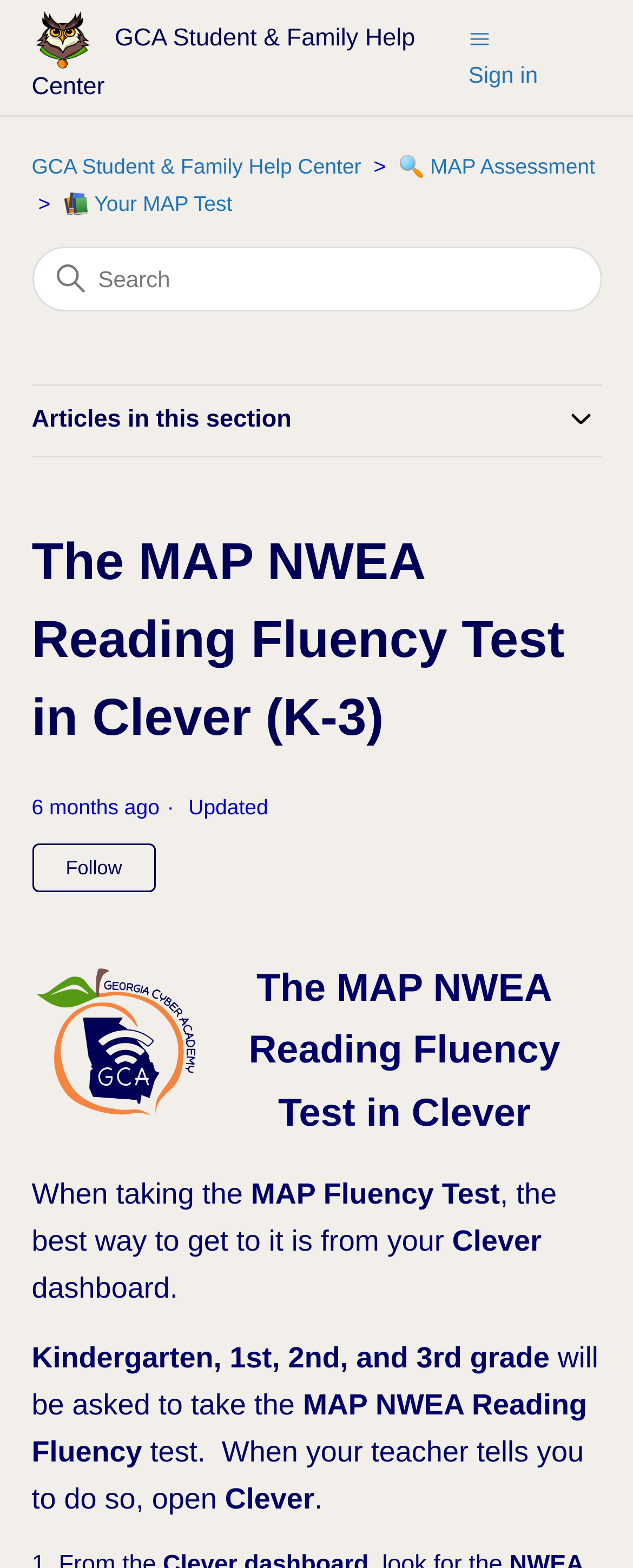From the element description parent_node: Articles in this section, predict the bounding box coordinates of the UI element. The coordinates must be specified in the format (top-left x, top-left y, bottom-right x, bottom-right y) and should be within the 0 to 1 range.

[0.886, 0.257, 0.95, 0.282]